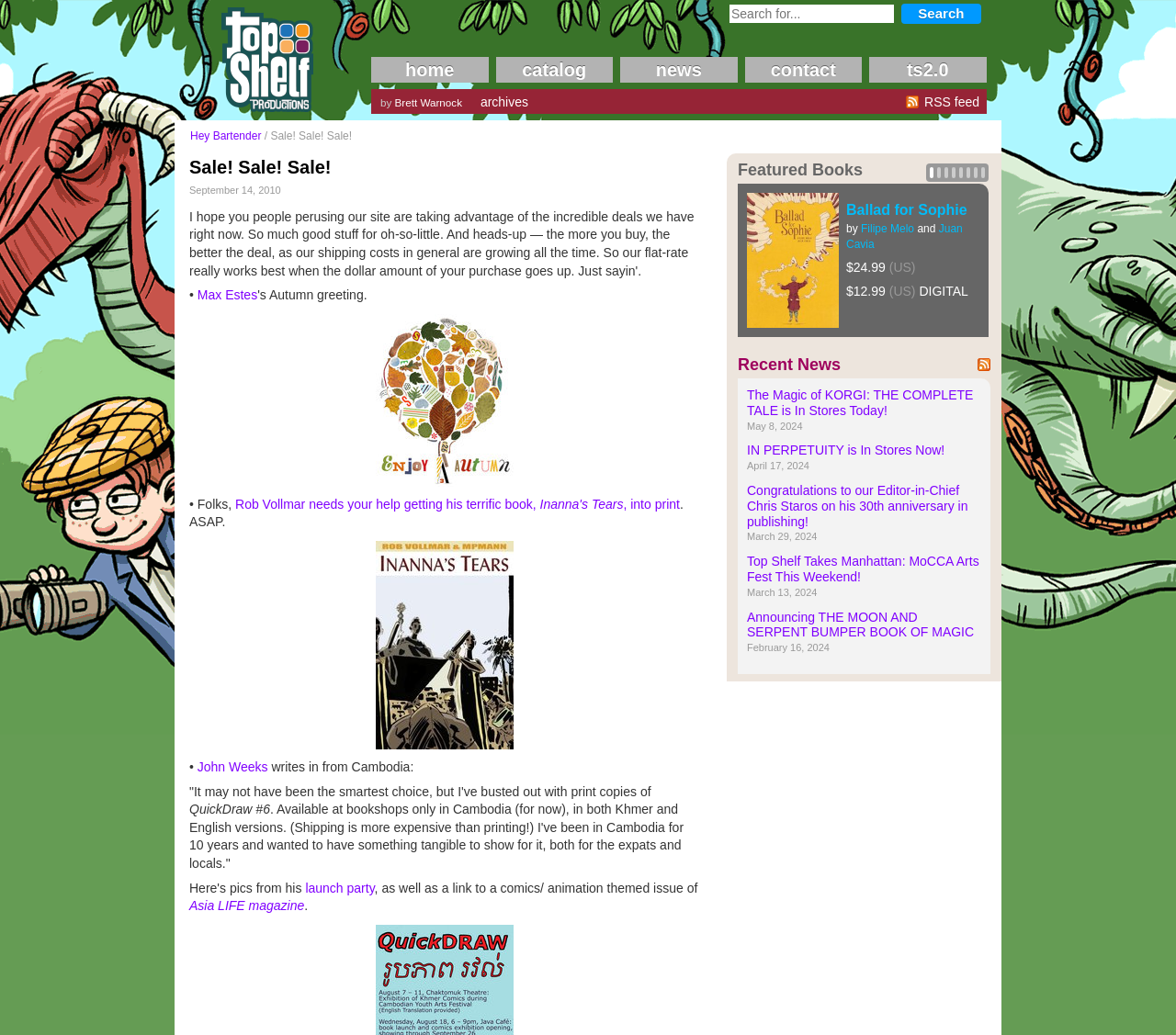Please determine the bounding box coordinates for the element that should be clicked to follow these instructions: "Read the news".

[0.527, 0.055, 0.627, 0.08]